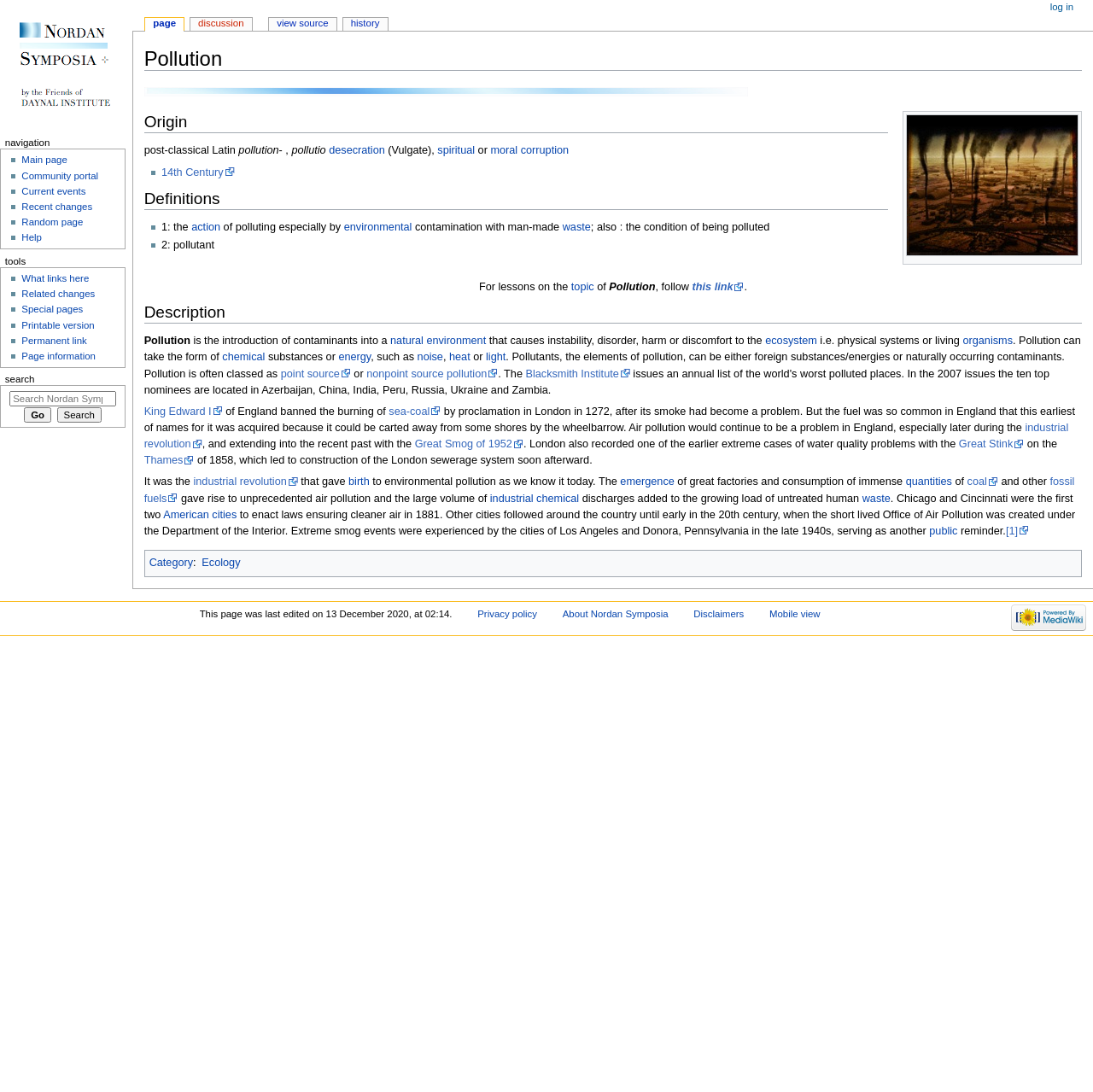Is there a link to a topic on this webpage?
From the screenshot, supply a one-word or short-phrase answer.

Yes